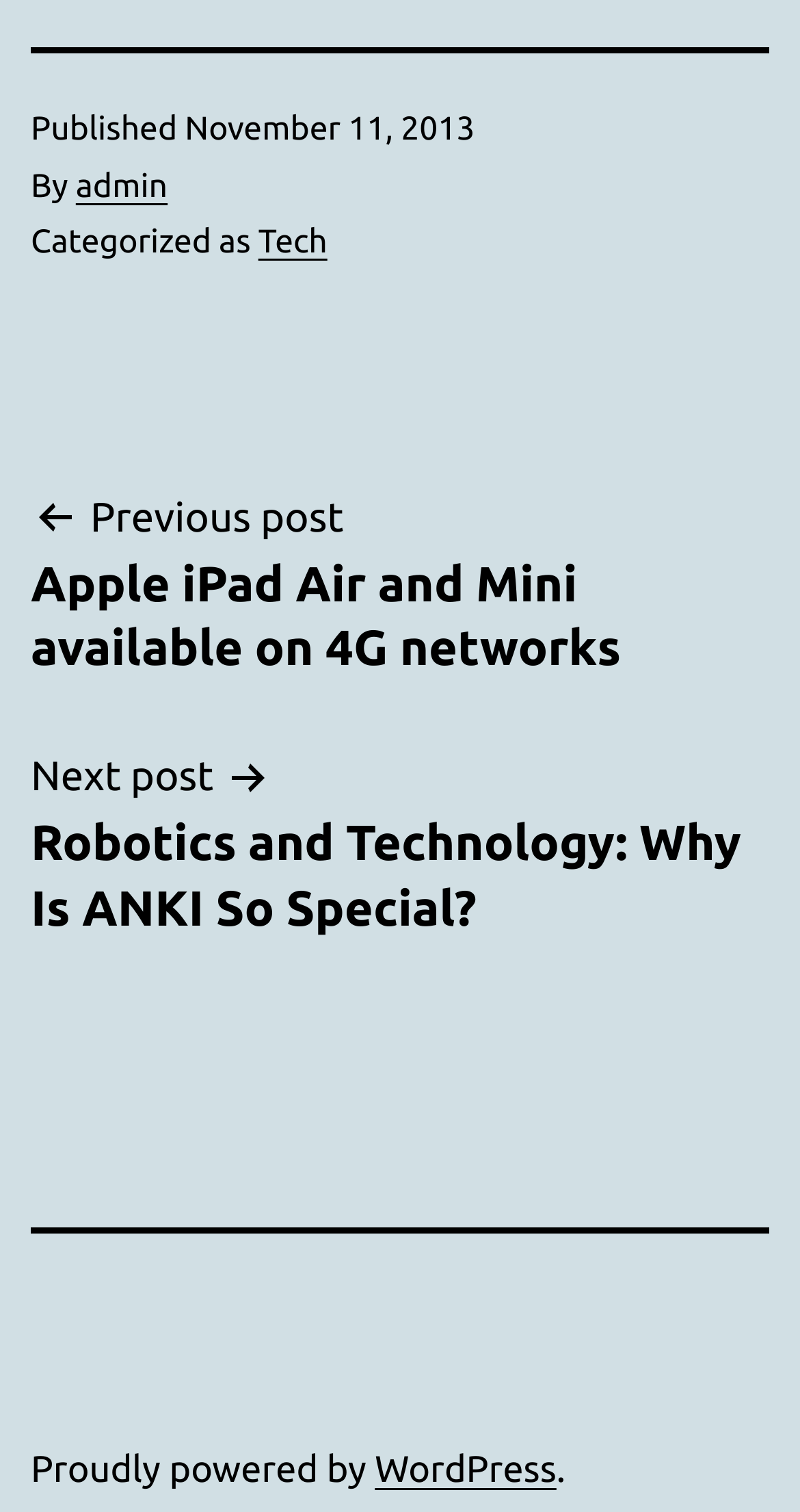Please predict the bounding box coordinates (top-left x, top-left y, bottom-right x, bottom-right y) for the UI element in the screenshot that fits the description: alt="Read All Day!"

[0.038, 0.885, 0.285, 0.921]